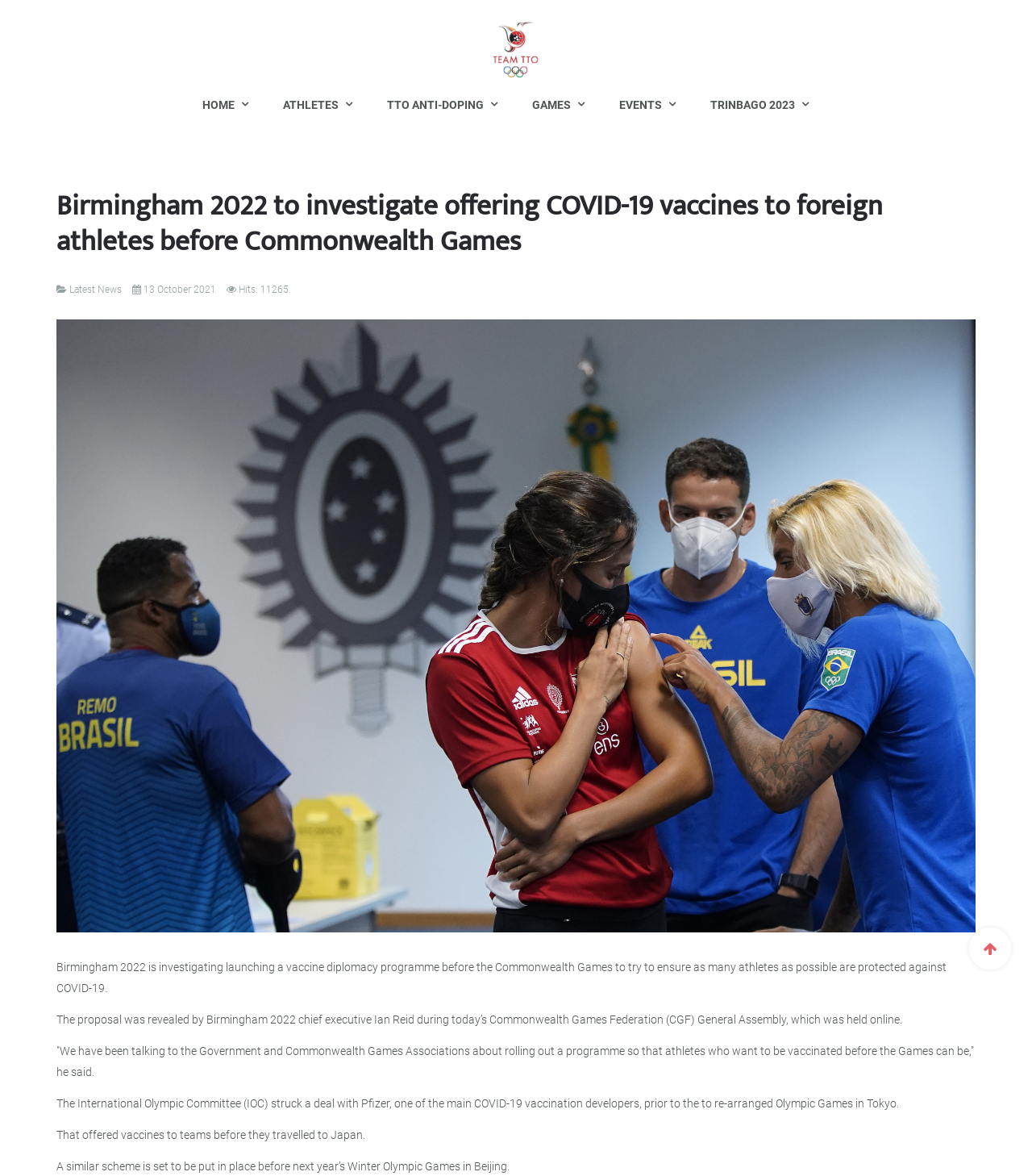What is the topic of the latest news?
Analyze the image and provide a thorough answer to the question.

The topic of the latest news can be inferred from the heading and the content of the news, which mentions COVID-19 vaccines and the Commonwealth Games.